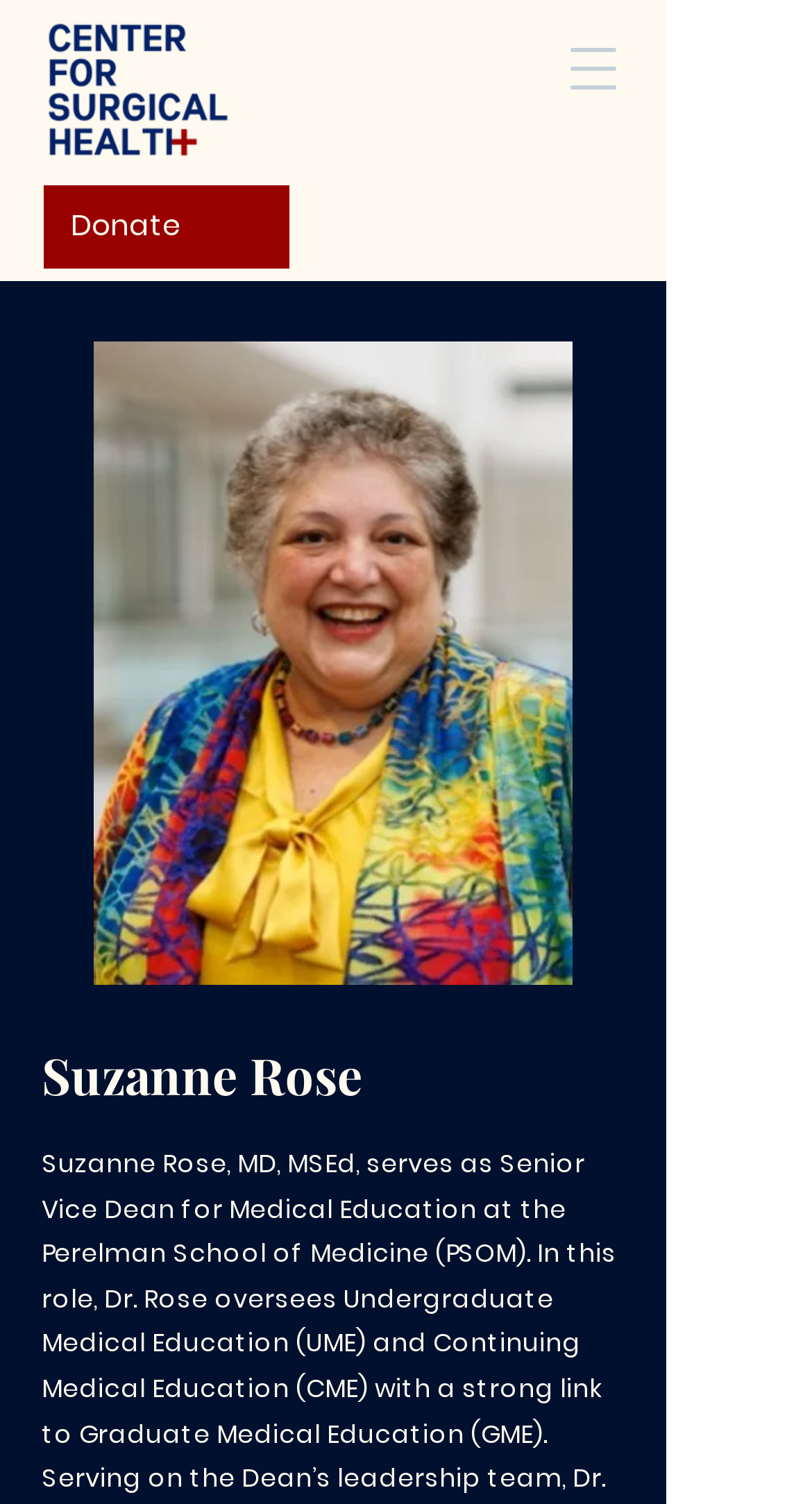Give a detailed account of the webpage's layout and content.

The webpage is about Suzanne Rose, MD, MSEd, who serves as Senior Vice Dean for Medical Education at the Perelman School of Medicine. At the top left corner, there is a logo image of CSH, which is a clickable link. Next to the logo, there is a button to open a navigation menu. 

Below the logo, there is a link to "Donate" on the top left side. On the right side of the "Donate" link, there is a large image of Suzanne Rose, which takes up most of the width of the page. 

Above the image of Suzanne Rose, there is a heading with her name, "Suzanne Rose", which is positioned at the top right corner of the image.